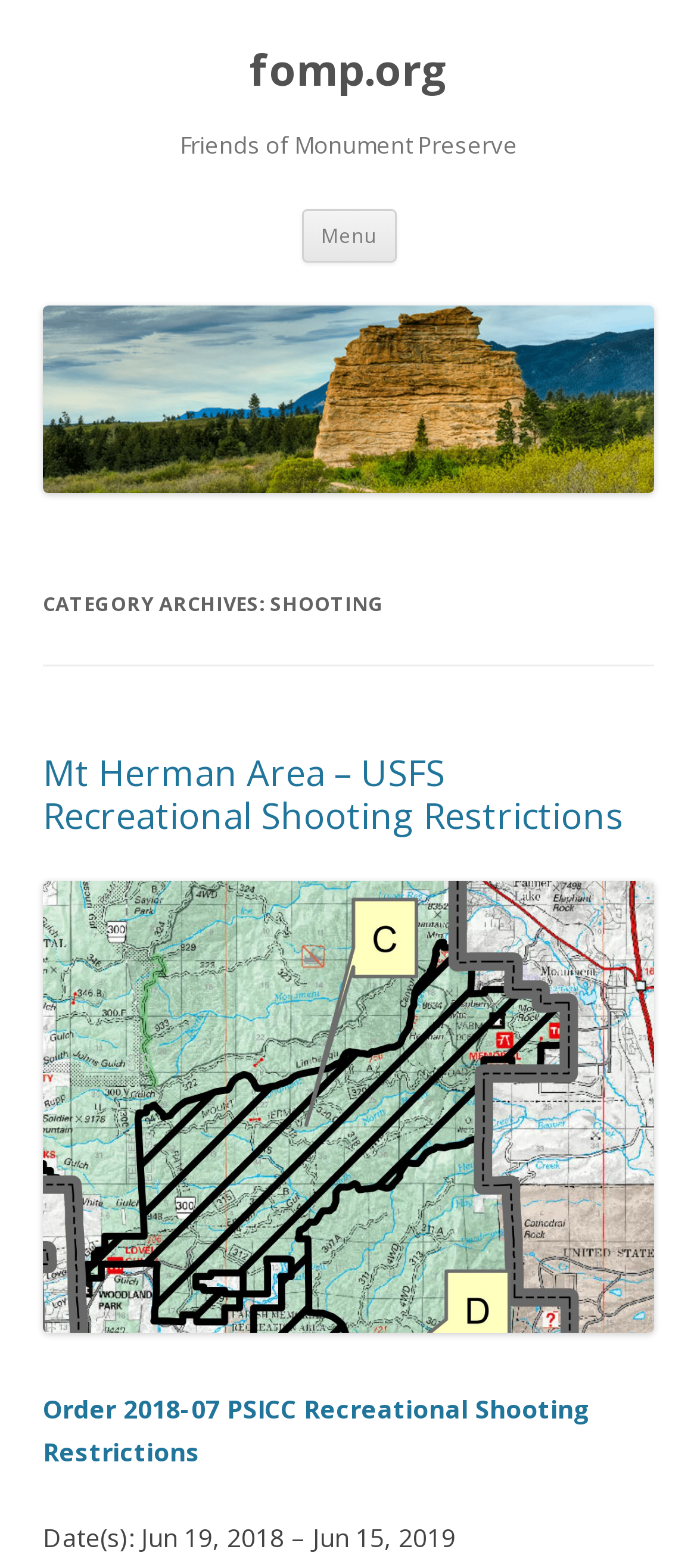Answer the question below with a single word or a brief phrase: 
What is the date range of the 'Order 2018-07 PSICC Recreational Shooting Restrictions'?

Jun 19, 2018 – Jun 15, 2019